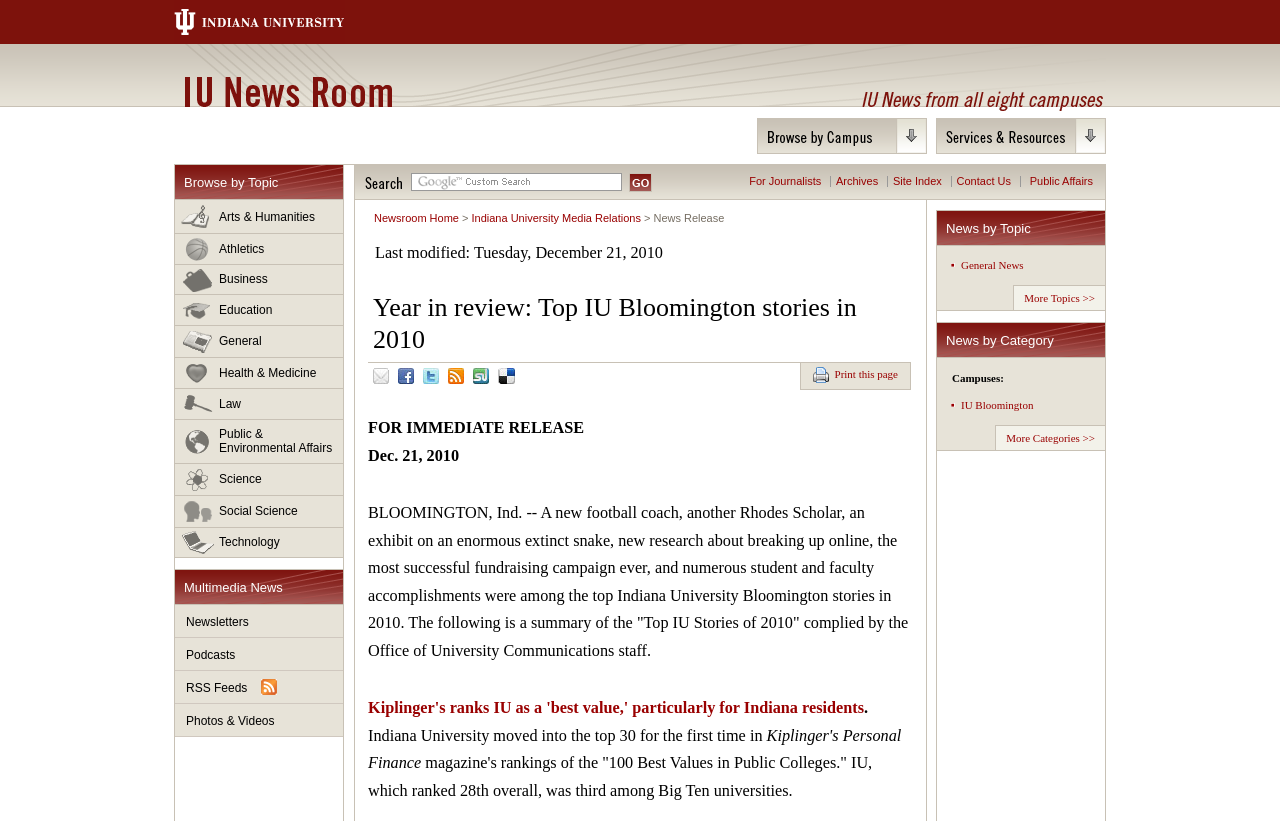Pinpoint the bounding box coordinates of the element you need to click to execute the following instruction: "Browse Arts & Humanities news". The bounding box should be represented by four float numbers between 0 and 1, in the format [left, top, right, bottom].

[0.137, 0.244, 0.268, 0.285]